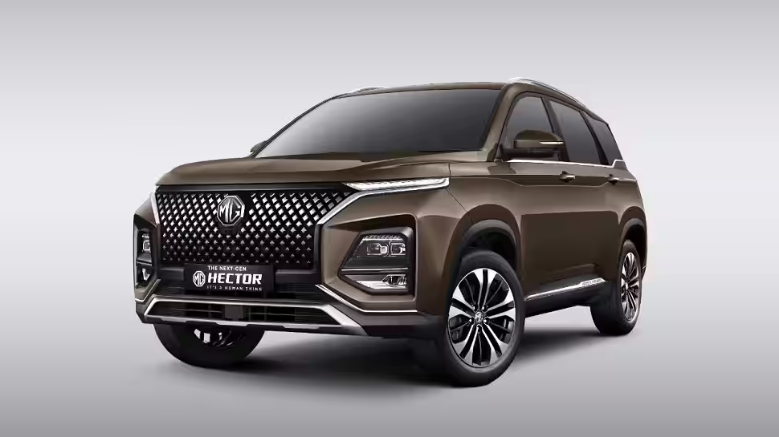What is the peak output of the Mahindra XUV700's engine?
Offer a detailed and exhaustive answer to the question.

The caption provides the details of the engine's performance, stating that the 2.2L mHawk diesel engine delivers a peak output of 185 PS and torque of 450 Nm.